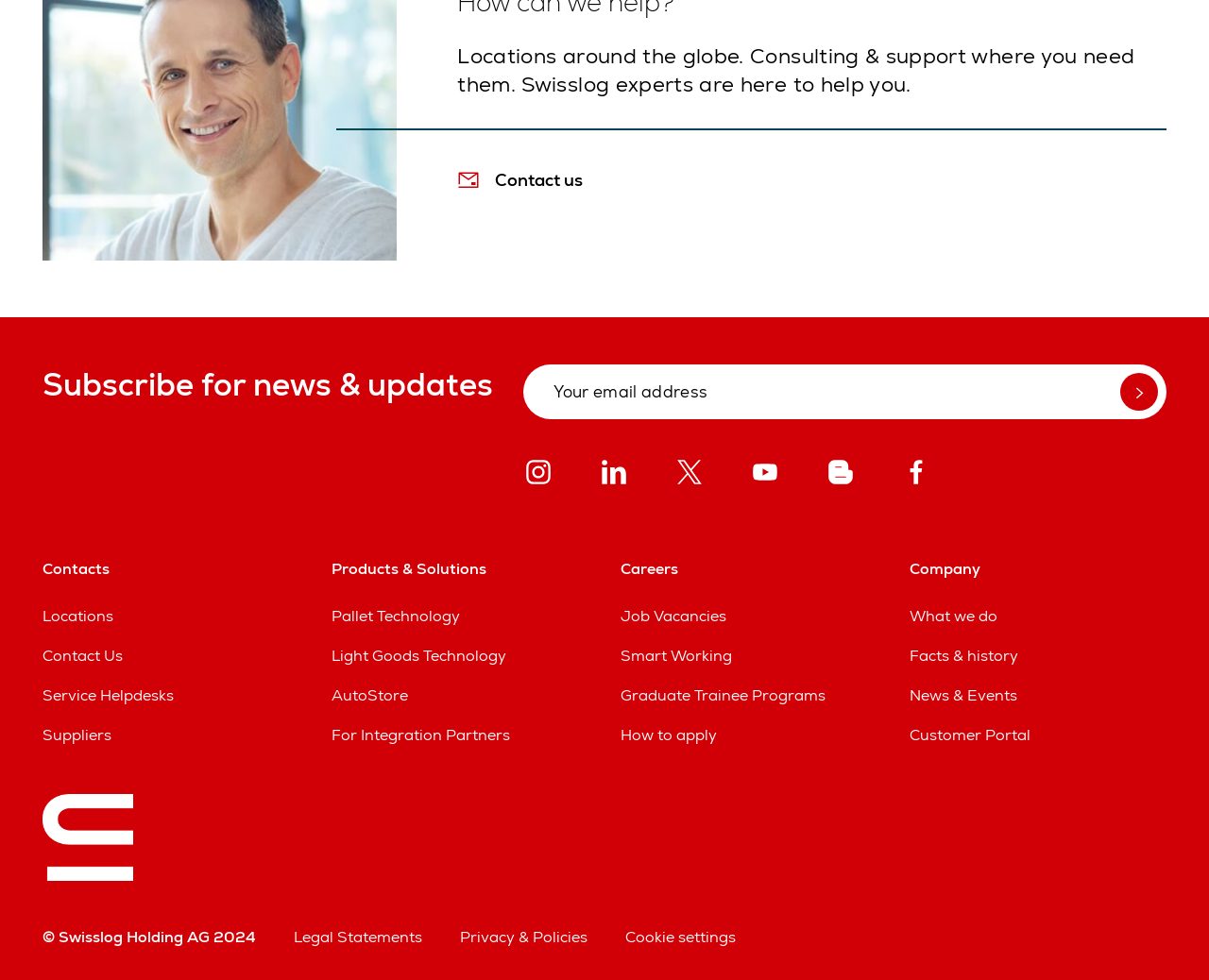What products does the company offer?
Provide a detailed answer to the question using information from the image.

The company offers various products and solutions, including Pallet Technology, Light Goods Technology, and AutoStore, which can be found in the 'Products & Solutions' section of the webpage.